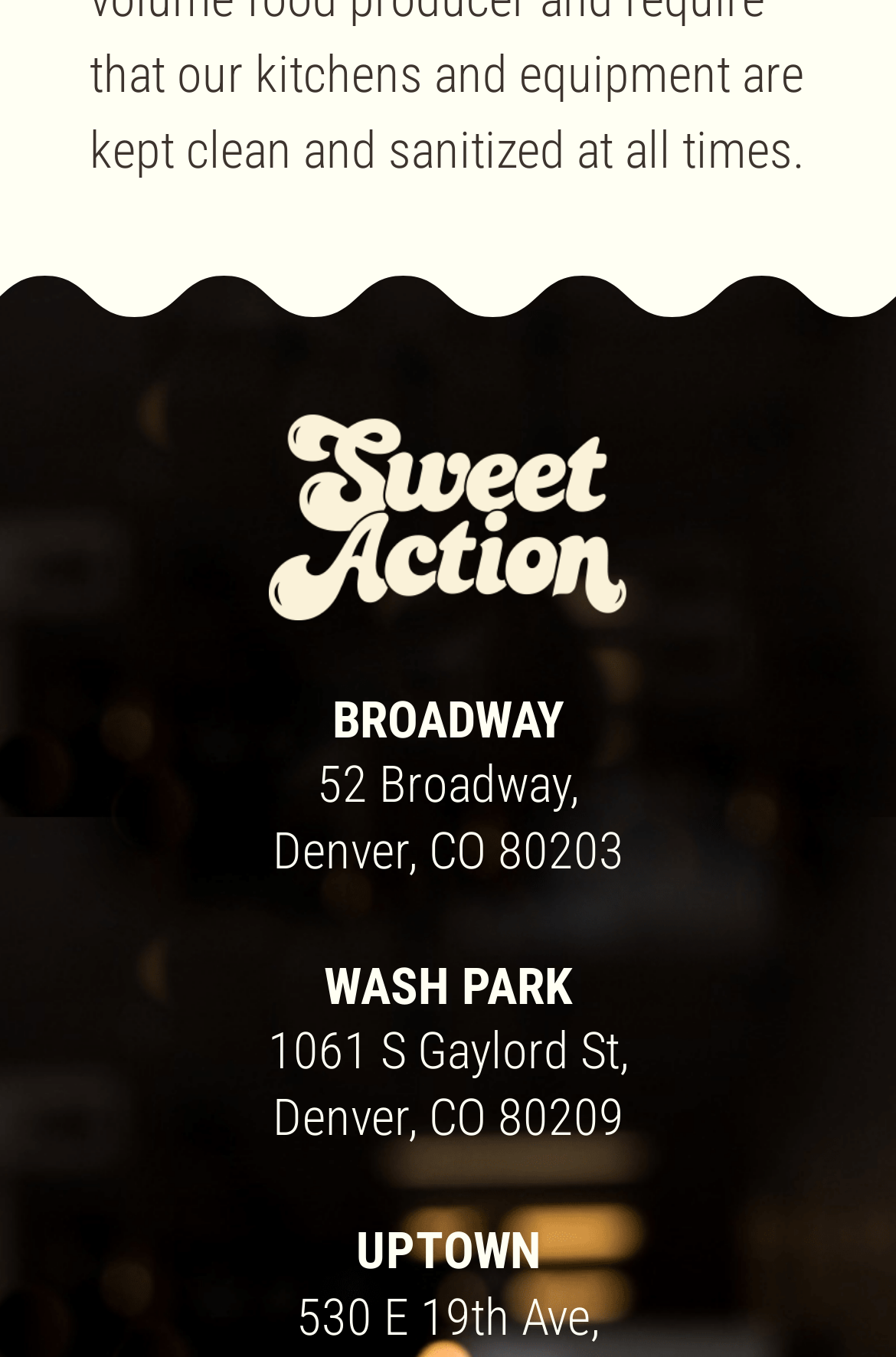Based on the image, please respond to the question with as much detail as possible:
How many locations are listed?

I counted the number of addresses listed on the webpage, which are 52 Broadway, Denver, CO 80203, 1061 S Gaylord St, Denver, CO 80209, and 530 E 19th Ave. There are three locations in total.